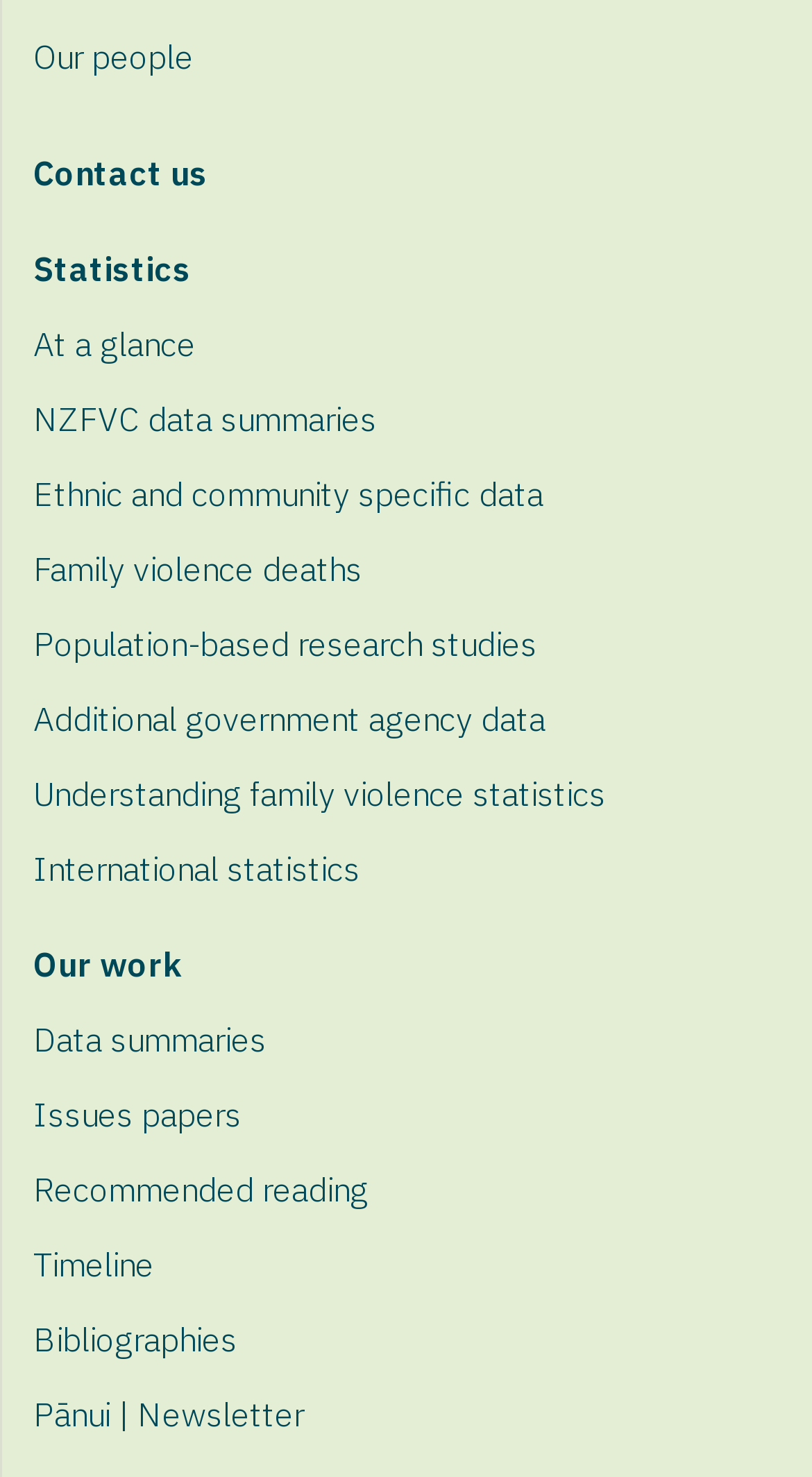Given the description: "Ethnic and community specific data", determine the bounding box coordinates of the UI element. The coordinates should be formatted as four float numbers between 0 and 1, [left, top, right, bottom].

[0.041, 0.308, 1.0, 0.359]